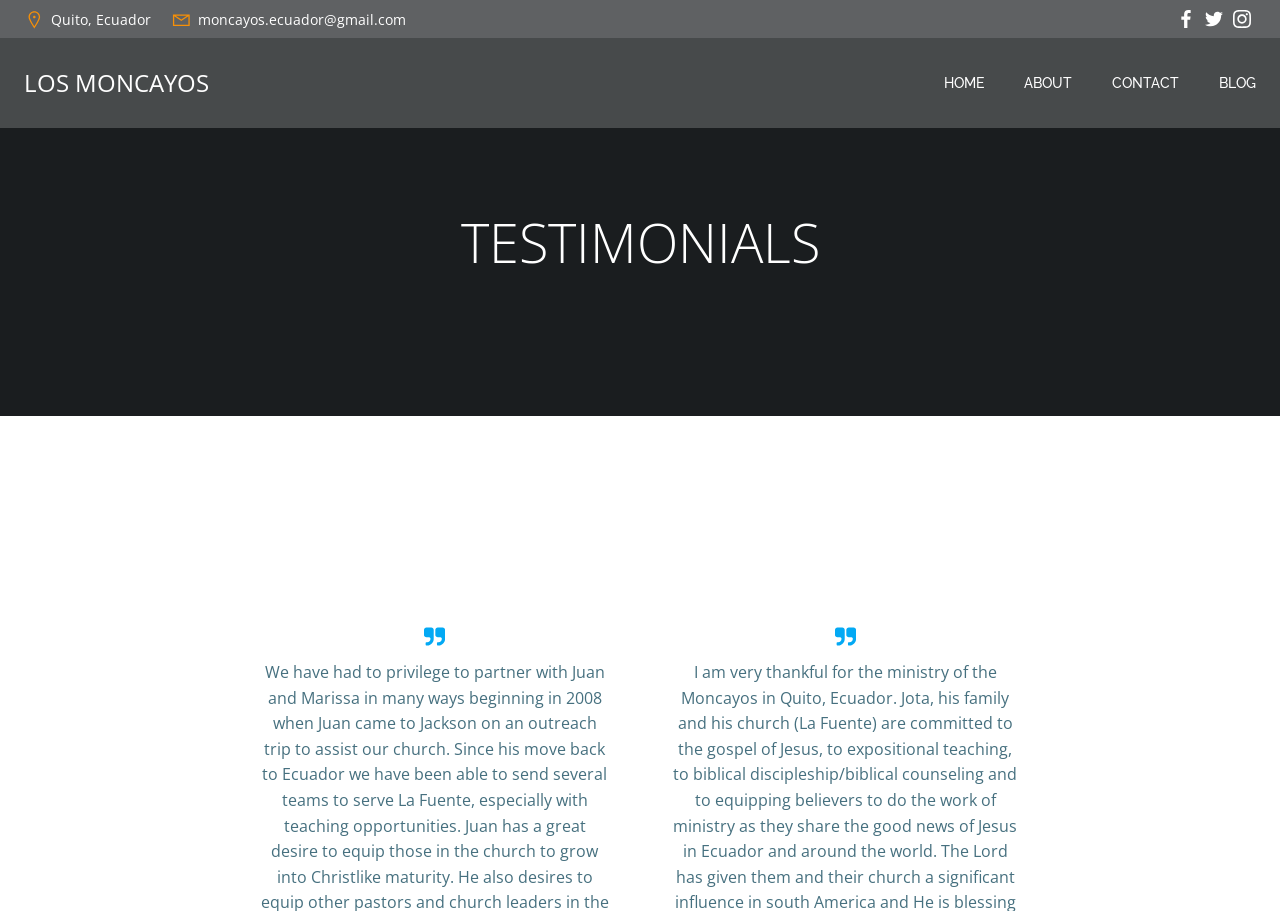How many social media links are there?
Make sure to answer the question with a detailed and comprehensive explanation.

I counted the number of links with an image icon at the top right corner of the webpage, and there are three of them.